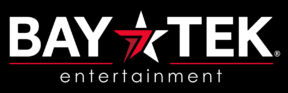Offer an in-depth description of the image shown.

The image displays the logo of Bay Tek Entertainment, featuring a bold and modern design. The logo includes the name "BAY TEK" prominently in uppercase letters, utilizing a striking red color for the "A" which is stylized as a star. Below the main text, the word "entertainment" appears in a sleek and understated font, further enhancing the brand's focus on fun and engaging experiences. The overall aesthetic reflects a dynamic and innovative company known for its arcade and amusement game offerings. The logo is presented against a black background, making the colors and elements stand out sharply.